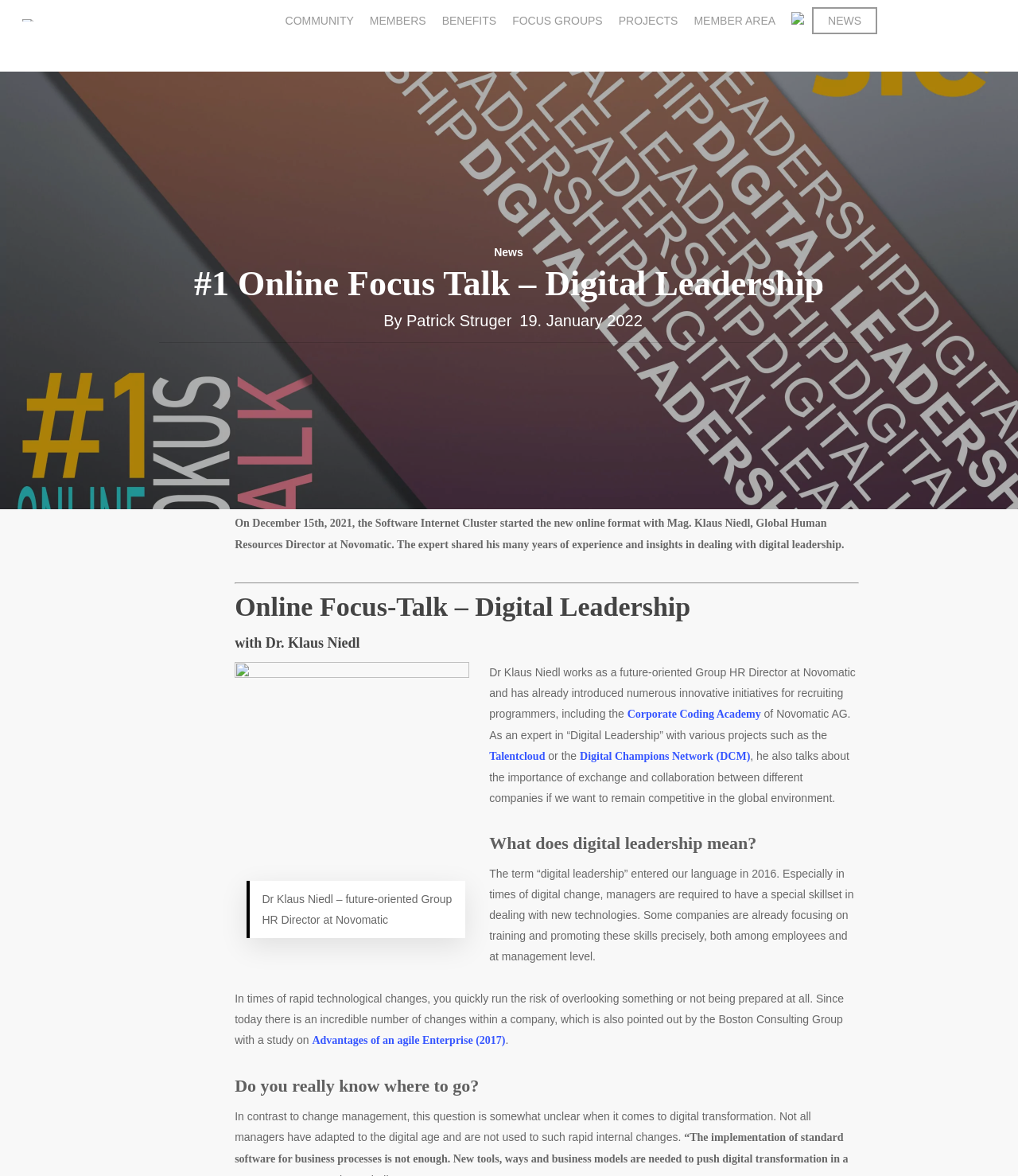Can you show the bounding box coordinates of the region to click on to complete the task described in the instruction: "Learn more about Corporate Coding Academy"?

[0.616, 0.602, 0.747, 0.612]